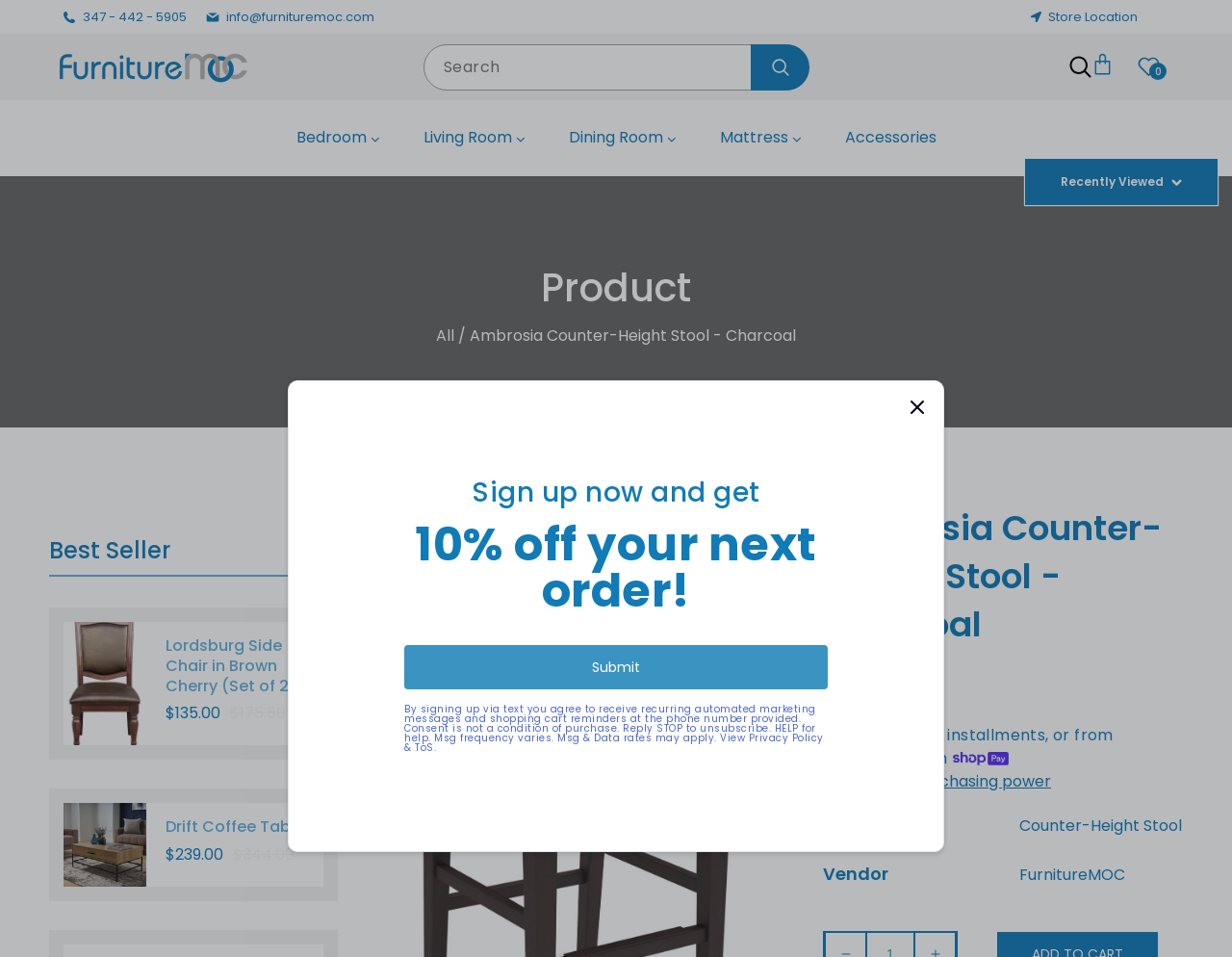Bounding box coordinates are given in the format (top-left x, top-left y, bottom-right x, bottom-right y). All values should be floating point numbers between 0 and 1. Provide the bounding box coordinate for the UI element described as: Accessories

[0.686, 0.13, 0.76, 0.159]